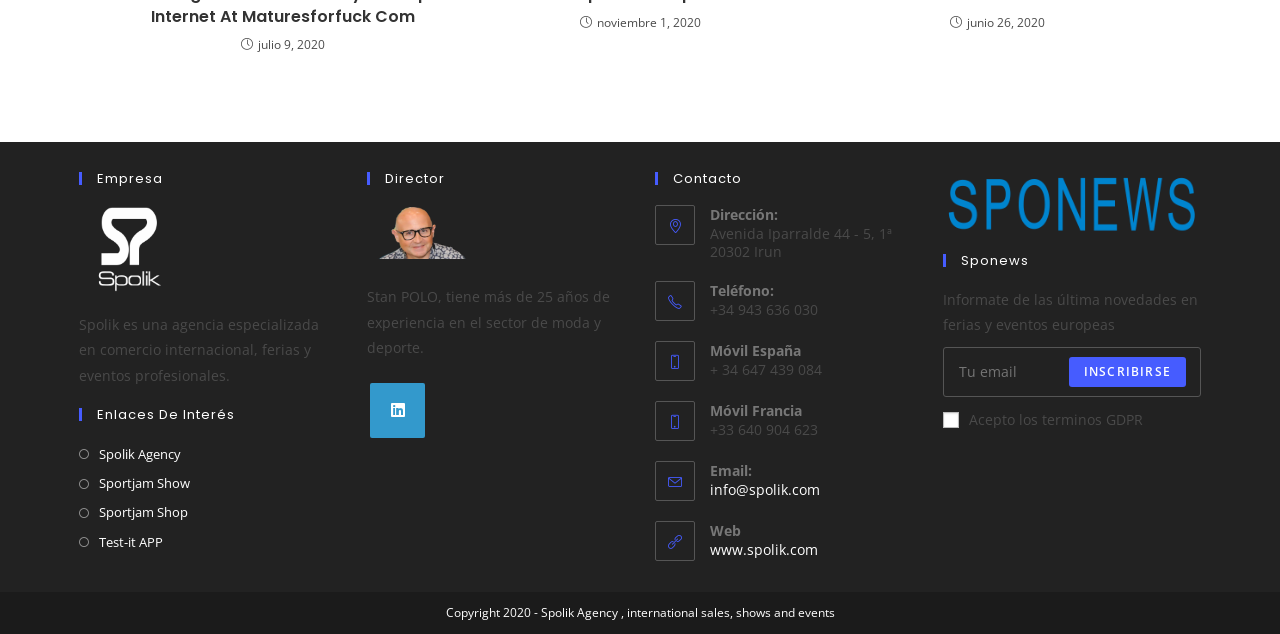Identify the bounding box coordinates of the area that should be clicked in order to complete the given instruction: "Click on the button to send email address". The bounding box coordinates should be four float numbers between 0 and 1, i.e., [left, top, right, bottom].

[0.835, 0.563, 0.927, 0.61]